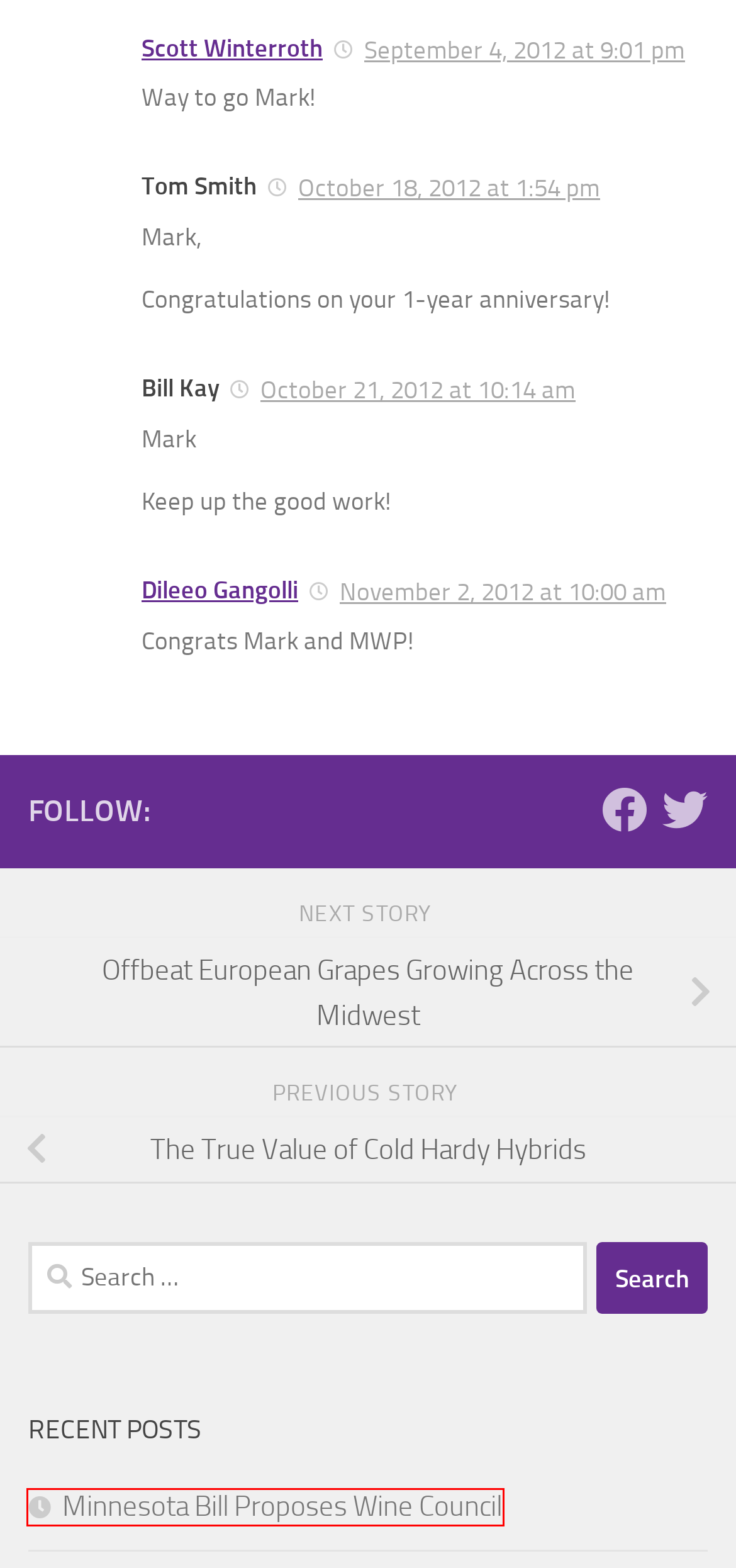You have a screenshot of a webpage where a red bounding box highlights a specific UI element. Identify the description that best matches the resulting webpage after the highlighted element is clicked. The choices are:
A. INDY 2017 Wine Competition As It Happened – Midwest Wine Press
B. San Francisco Chronicle Rips Hybrid Wine Grapes – Midwest Wine Press
C. Opinion – Midwest Wine Press
D. Minnesota Bill Proposes Wine Council – Midwest Wine Press
E. Offbeat European Grapes Growing Across the Midwest  – Midwest Wine Press
F. The True Value of Cold Hardy Hybrids  – Midwest Wine Press
G. Sandusky Winery Owner Indicted on Federal Charges  – Midwest Wine Press
H. Midwest Wine Press

D